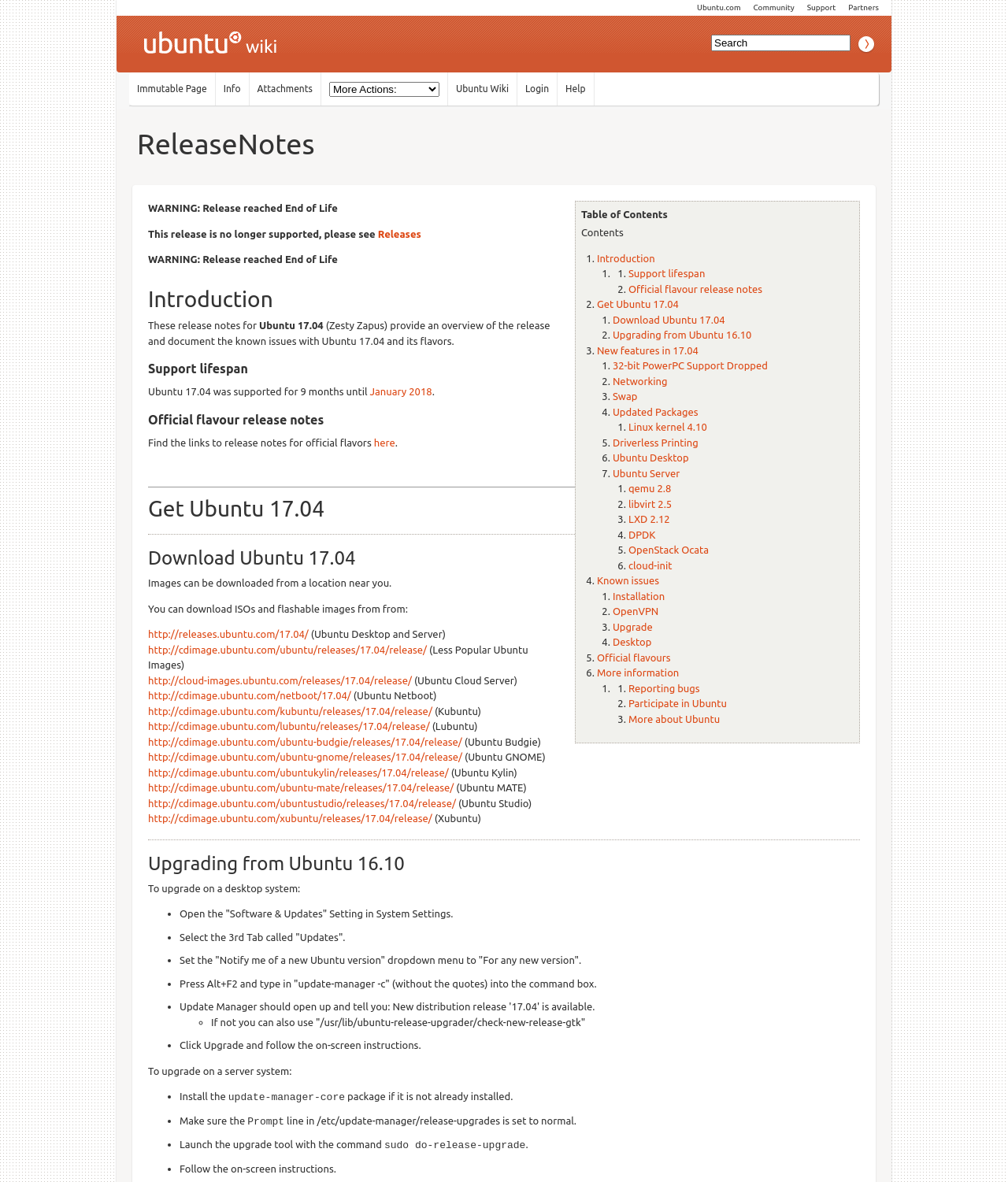Determine the bounding box coordinates of the clickable element to achieve the following action: 'Get more information'. Provide the coordinates as four float values between 0 and 1, formatted as [left, top, right, bottom].

[0.592, 0.564, 0.674, 0.574]